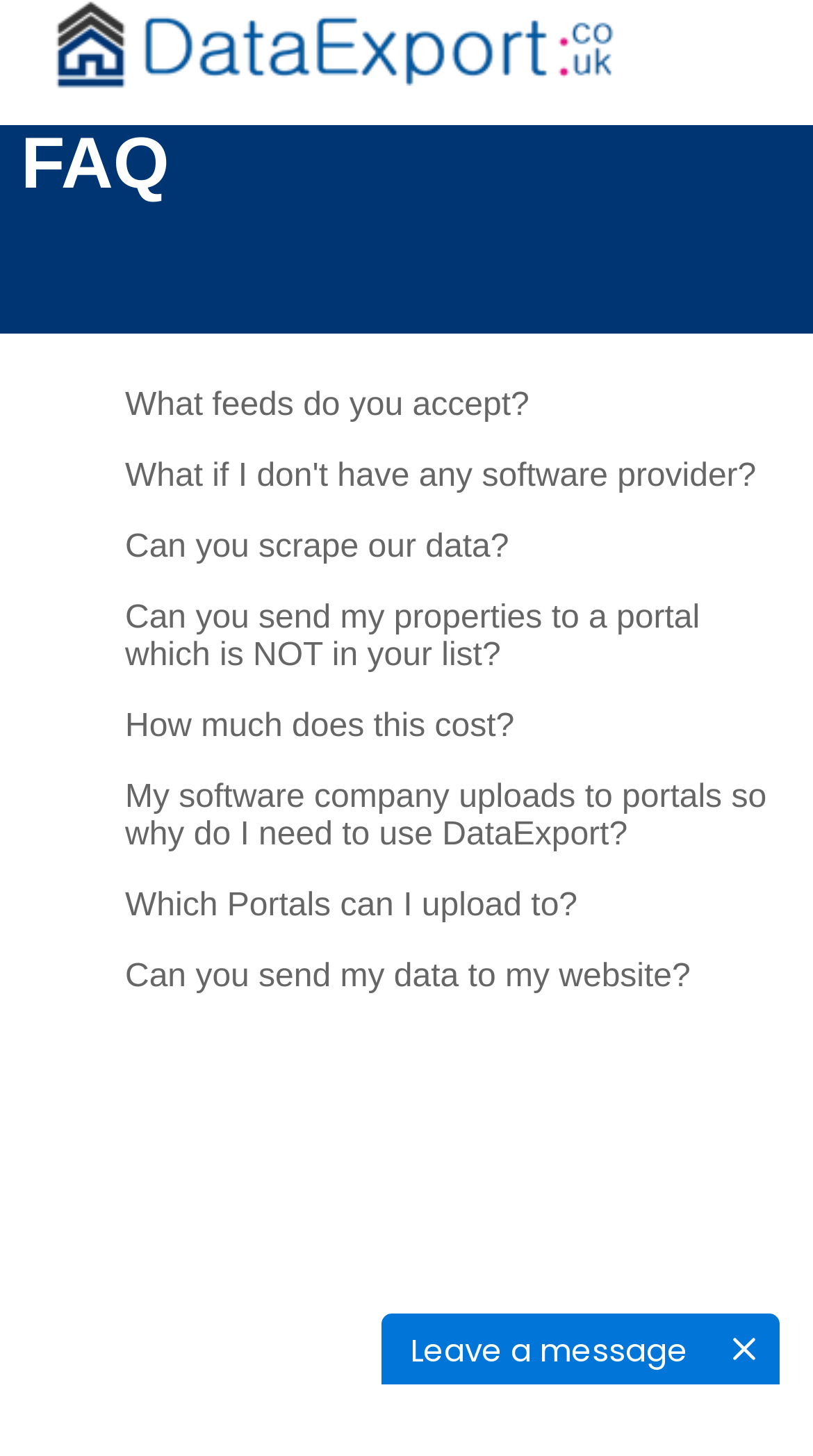Find the bounding box coordinates of the element to click in order to complete this instruction: "Visit the 'Daves Computer Tips' website". The bounding box coordinates must be four float numbers between 0 and 1, denoted as [left, top, right, bottom].

None